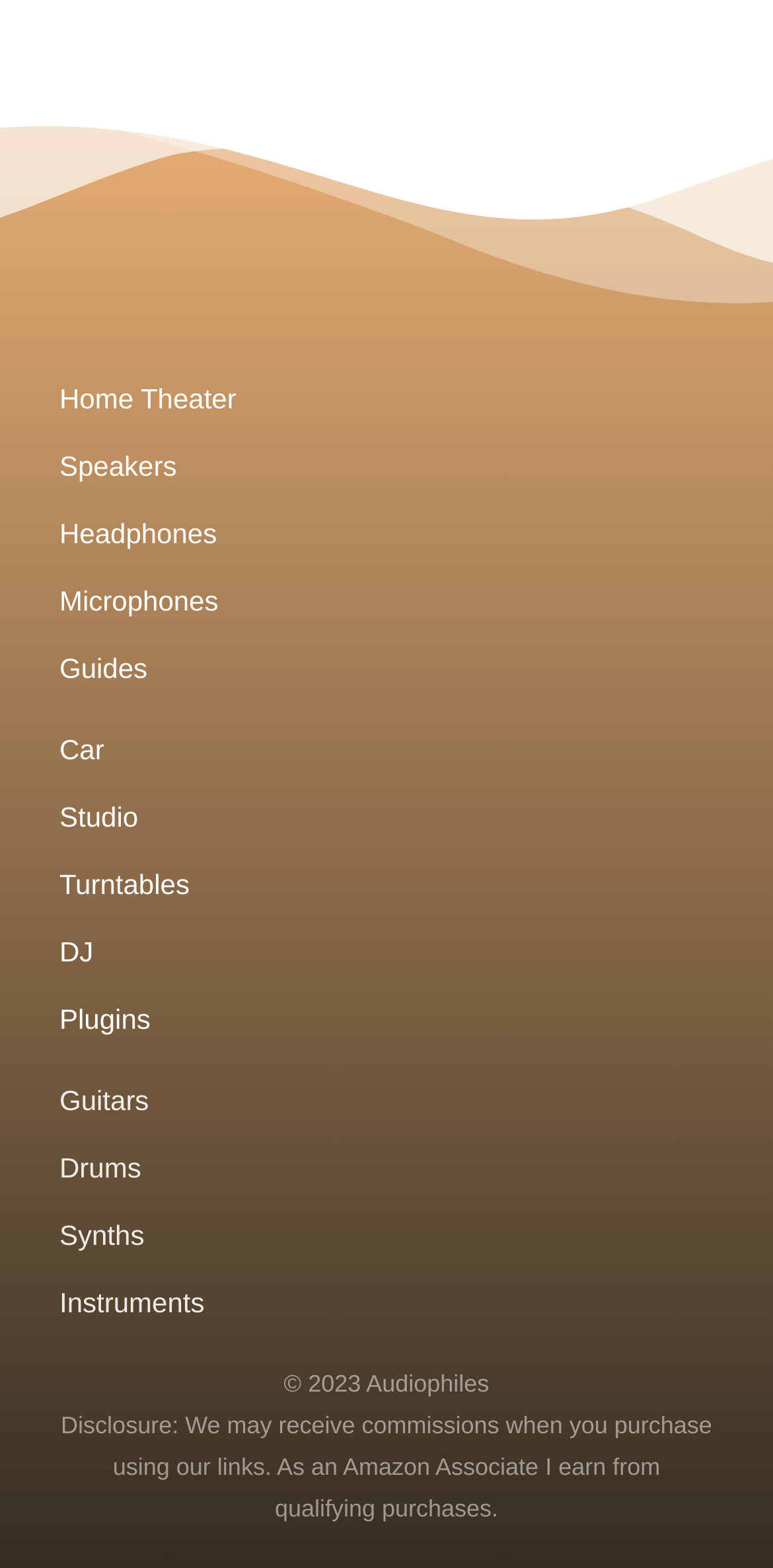Identify the bounding box coordinates of the clickable region required to complete the instruction: "Click on Home Theater". The coordinates should be given as four float numbers within the range of 0 and 1, i.e., [left, top, right, bottom].

[0.077, 0.242, 0.923, 0.268]